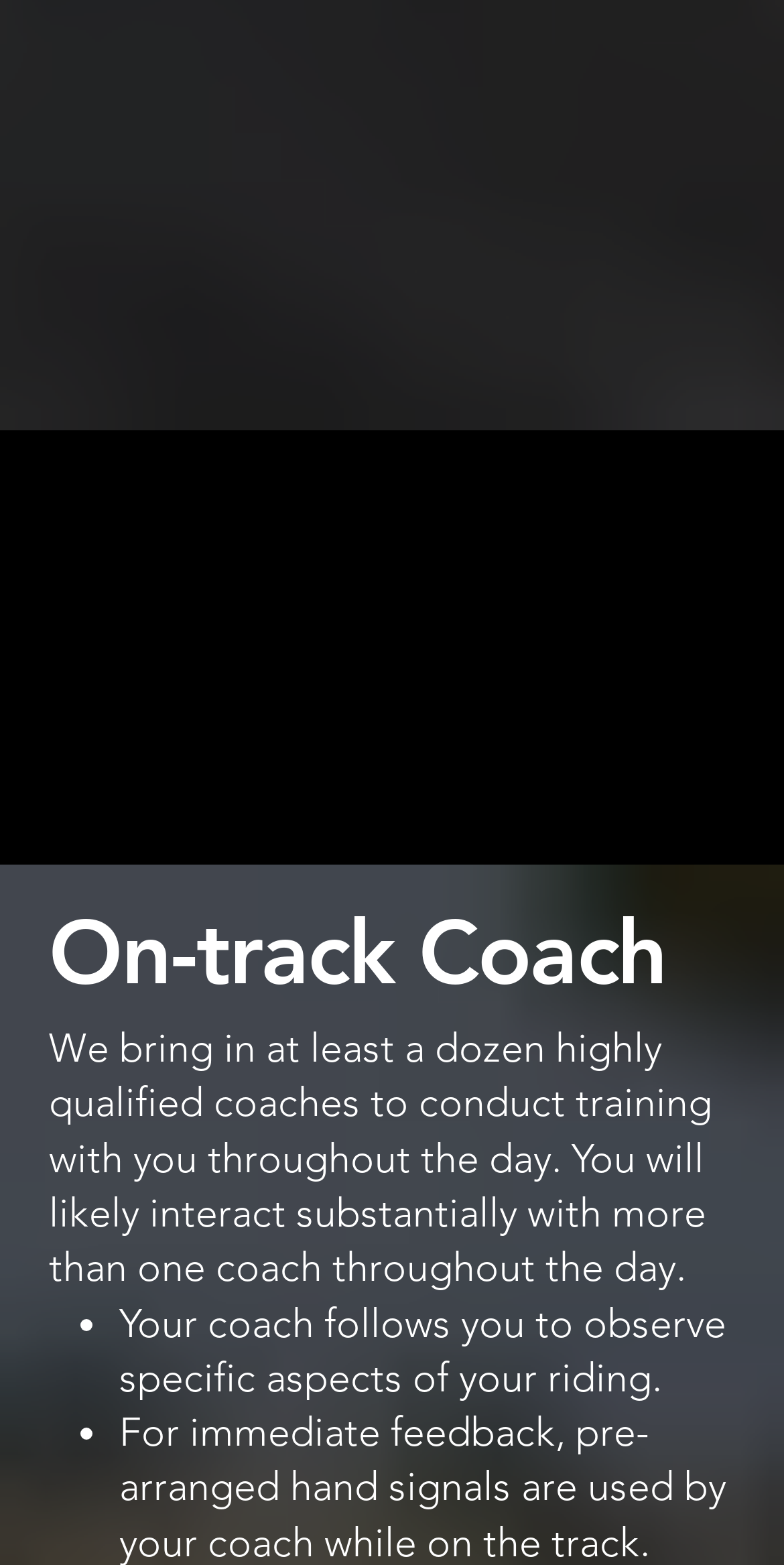Predict the bounding box for the UI component with the following description: "School Dates".

[0.051, 0.585, 0.302, 0.606]